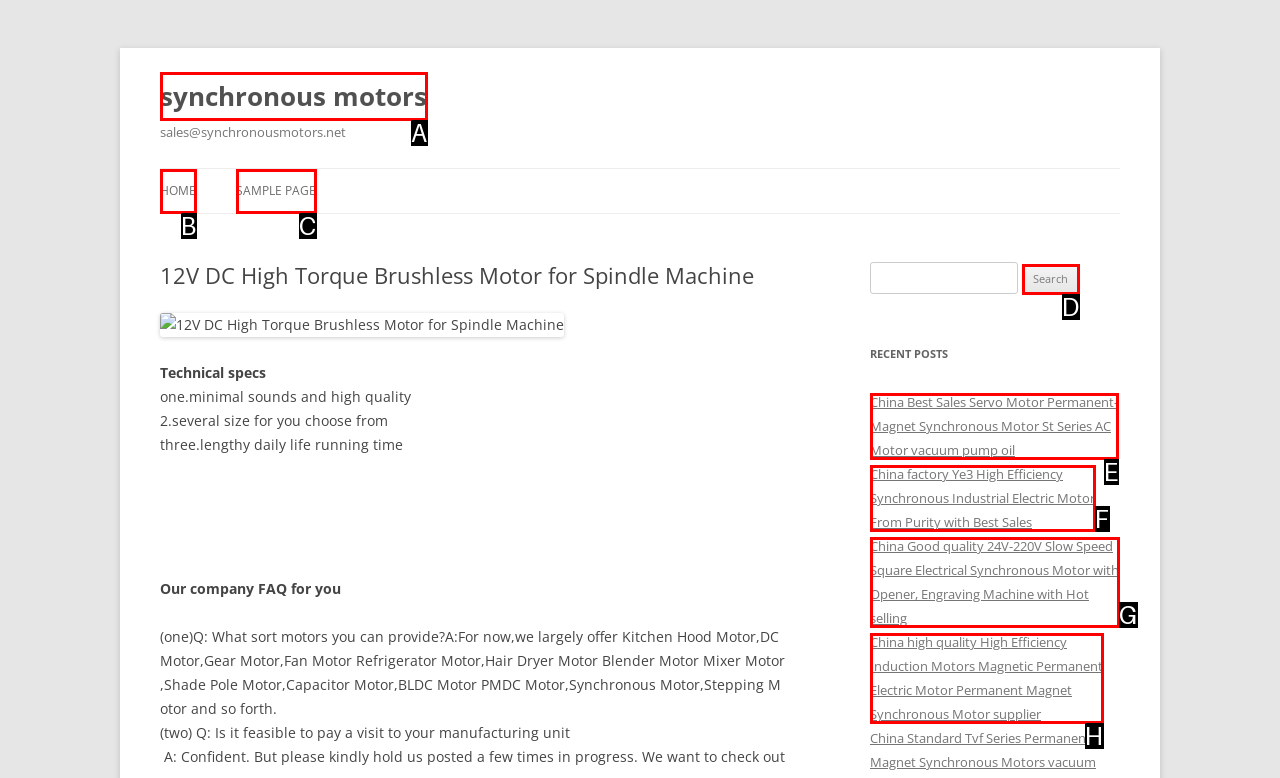Choose the HTML element that best fits the given description: synchronous motors. Answer by stating the letter of the option.

A